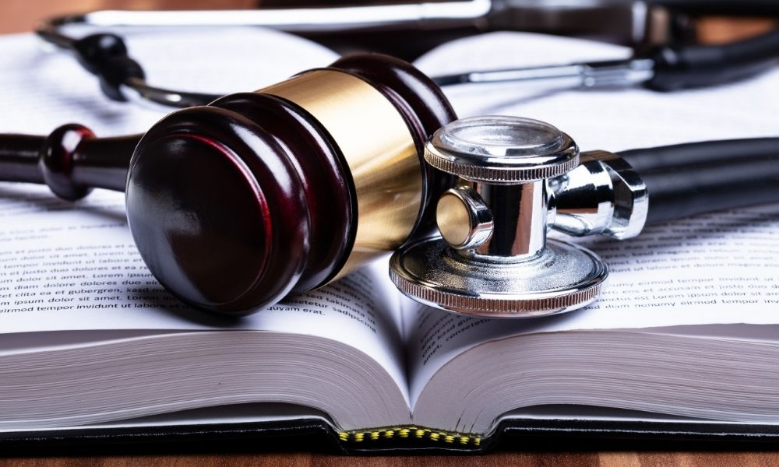What is the theme of the image?
Please provide an in-depth and detailed response to the question.

The image is meant to convey the theme of negotiating medical liens, which is a complex issue that requires a balance between legal rights and medical responsibilities. The caption explicitly states that the image illustrates this theme, and the presence of the gavel and stethoscope reinforces this idea.